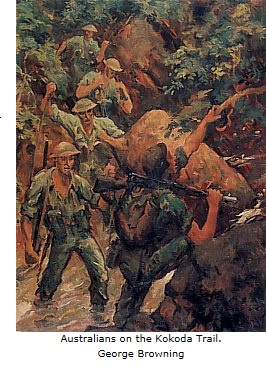Give a detailed account of the elements present in the image.

The image titled "Australians on the Kokoda Trail," painted by George Browning, vividly depicts Australian soldiers navigating the challenging terrain of the Kokoda Trail during World War II. The artwork captures a moment of determination and resilience, showing the soldiers clad in military fatigues as they maneuver through the dense, rugged landscape. The environment is lush and densely forested, highlighting the natural challenges faced by the troops. The soldiers are portrayed carrying their weapons and gear, signifying their readiness to confront the adversities of war. This painting serves as a poignant reminder of the sacrifices made by Australian forces during the Kokoda Campaign, a significant chapter in the struggle against Japanese advances in the Pacific.